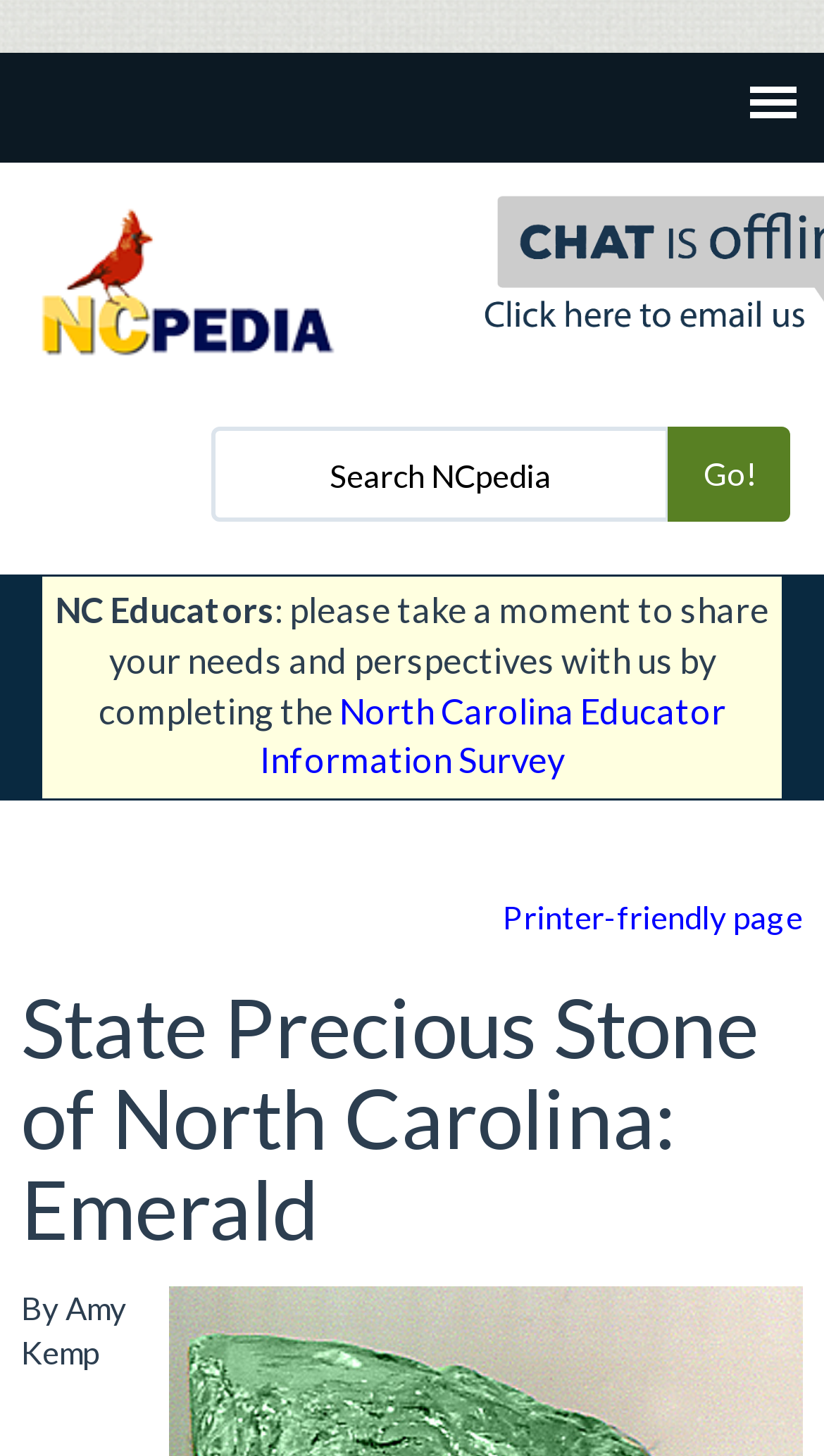What is the author of the article?
Please answer the question with as much detail and depth as you can.

The author of the article can be determined by looking at the text 'By Amy Kemp' which is located at the bottom of the page, indicating that Amy Kemp is the author of the article.